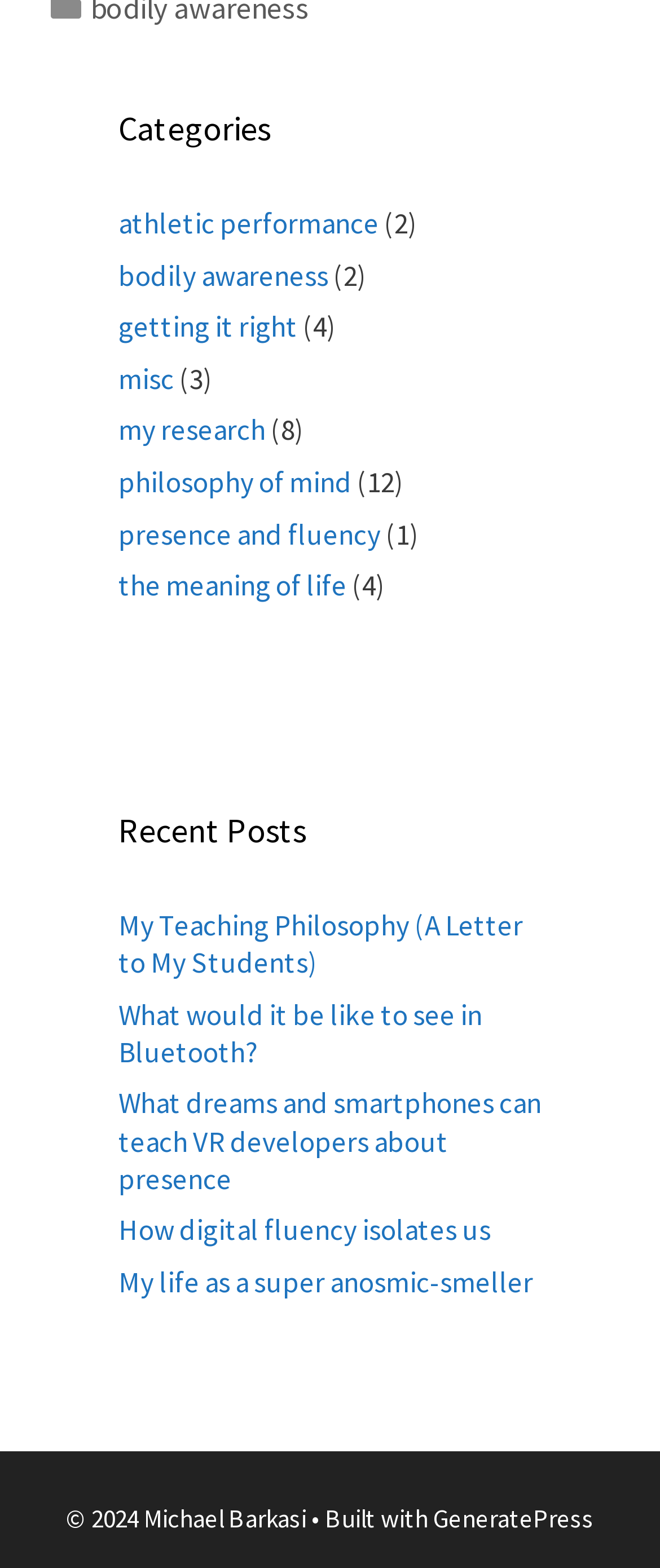Please use the details from the image to answer the following question comprehensively:
How many recent posts are listed?

I counted the number of links under the 'Recent Posts' heading, which are 'My Teaching Philosophy (A Letter to My Students)', 'What would it be like to see in Bluetooth?', 'What dreams and smartphones can teach VR developers about presence', 'How digital fluency isolates us', and 'My life as a super anosmic-smeller'. There are 5 links in total.